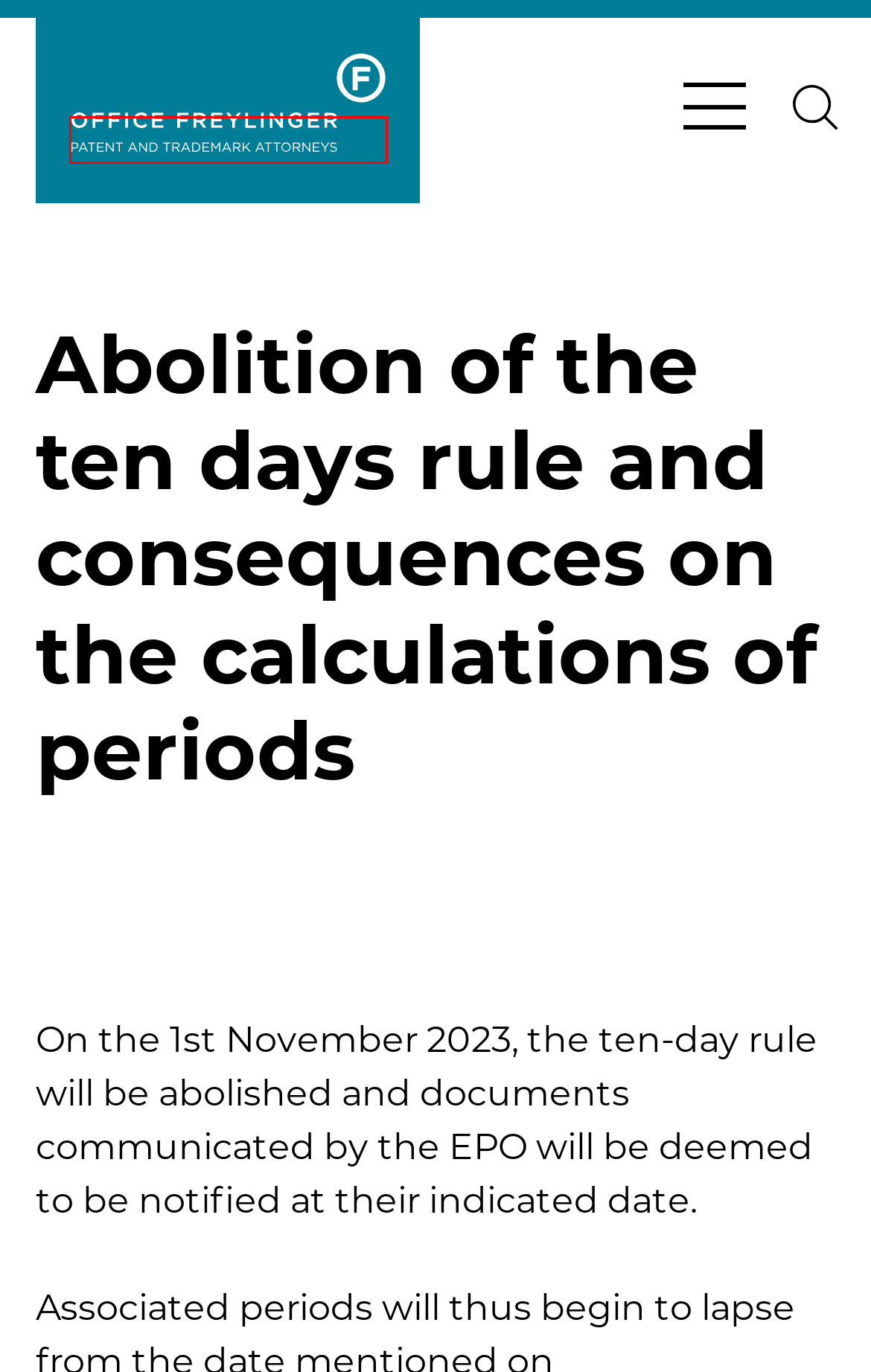Analyze the given webpage screenshot and identify the UI element within the red bounding box. Select the webpage description that best matches what you expect the new webpage to look like after clicking the element. Here are the candidates:
A. | Epo.org
B. Events from 19/09/2023 – 26/09/2022 – Office Freylinger
C. Our Team – Office Freylinger
D. About us – Office Freylinger
E. Contact us – Office Freylinger
F. Office Freylinger – Patent and Trademark Attorneys
G. IP Prosecution – Office Freylinger
H. News – Office Freylinger

F